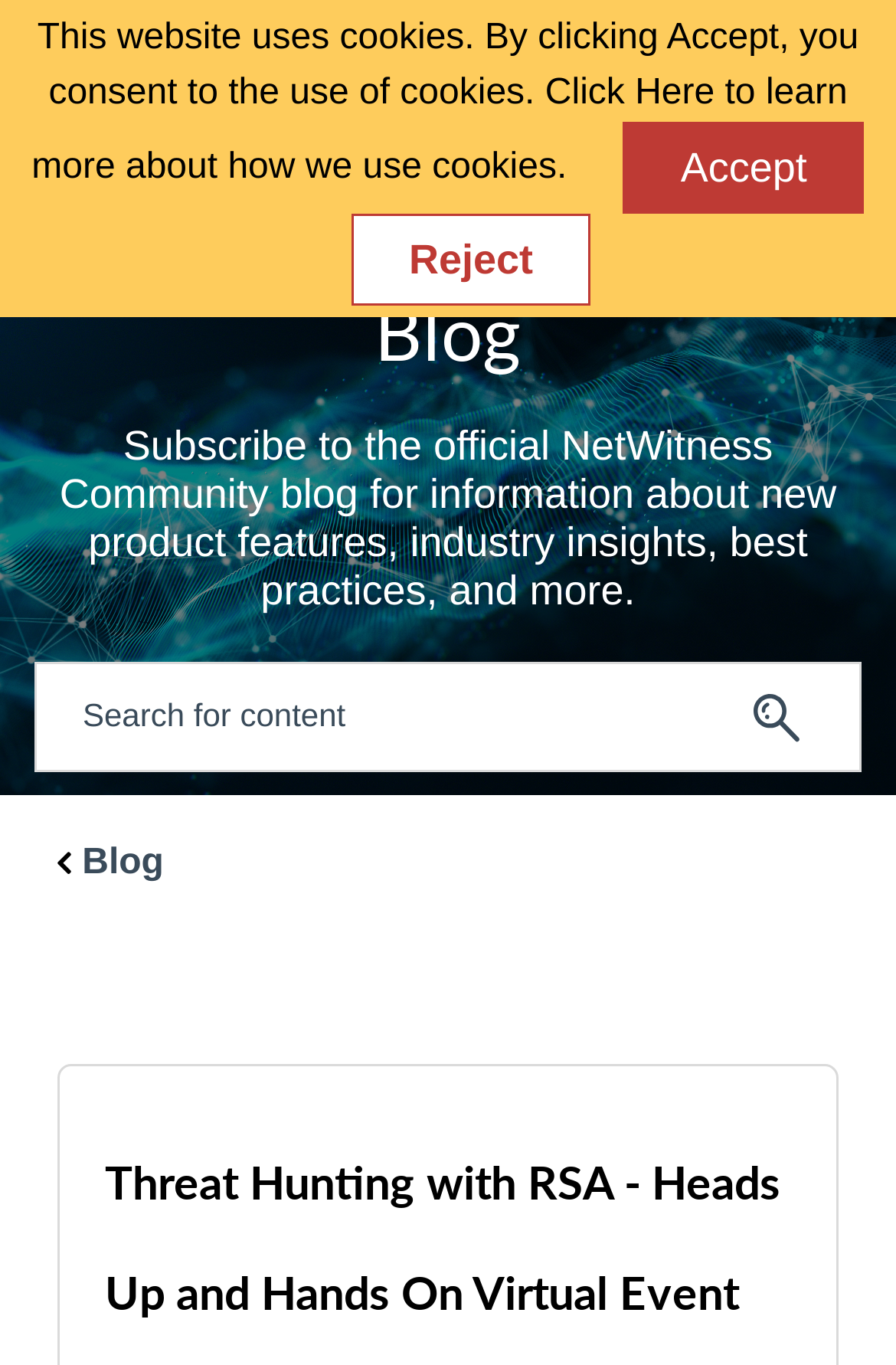Using the provided element description: "Blog", determine the bounding box coordinates of the corresponding UI element in the screenshot.

[0.063, 0.618, 0.183, 0.646]